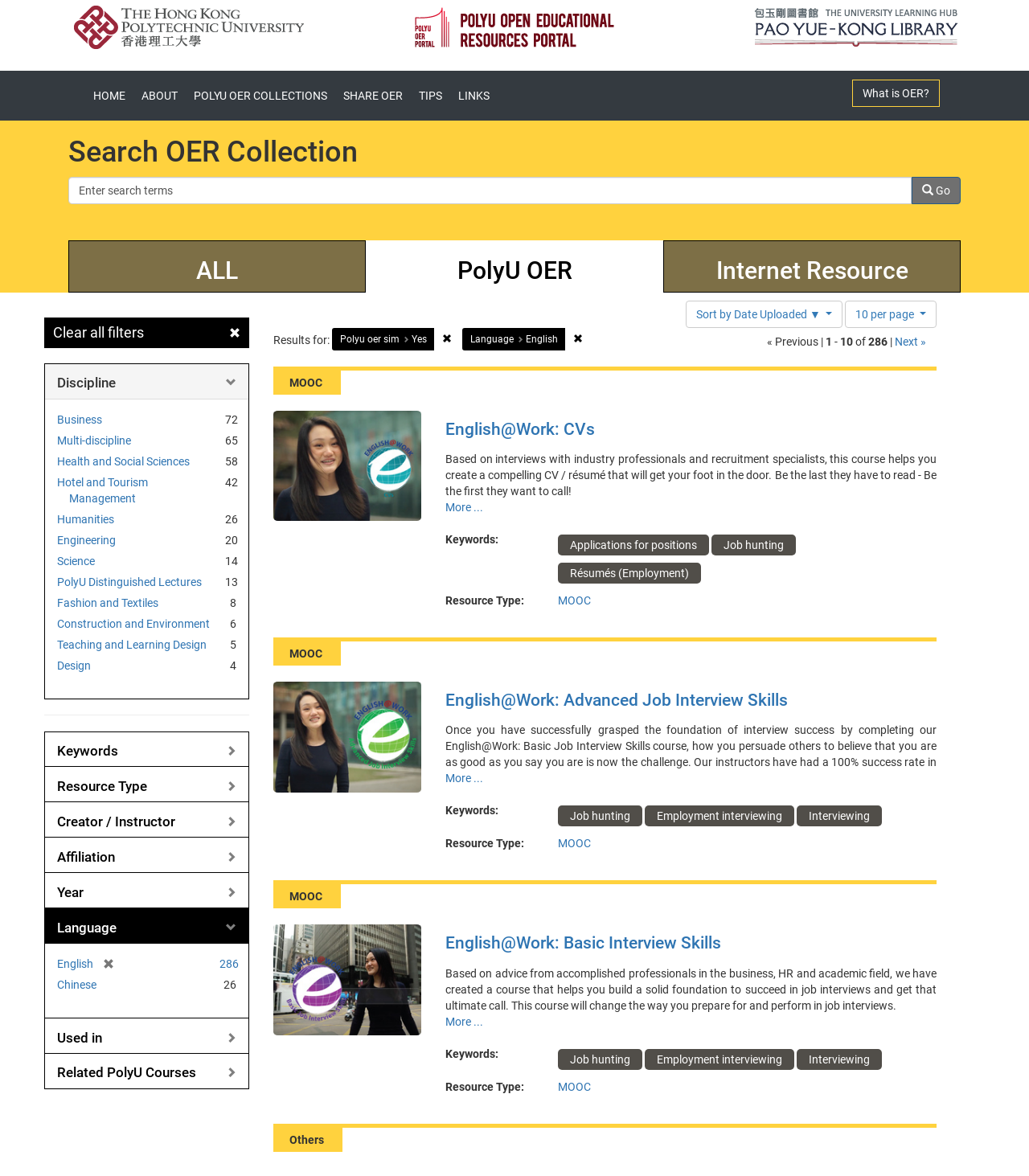Locate the bounding box coordinates of the segment that needs to be clicked to meet this instruction: "Sort by Date Uploaded".

[0.666, 0.255, 0.819, 0.279]